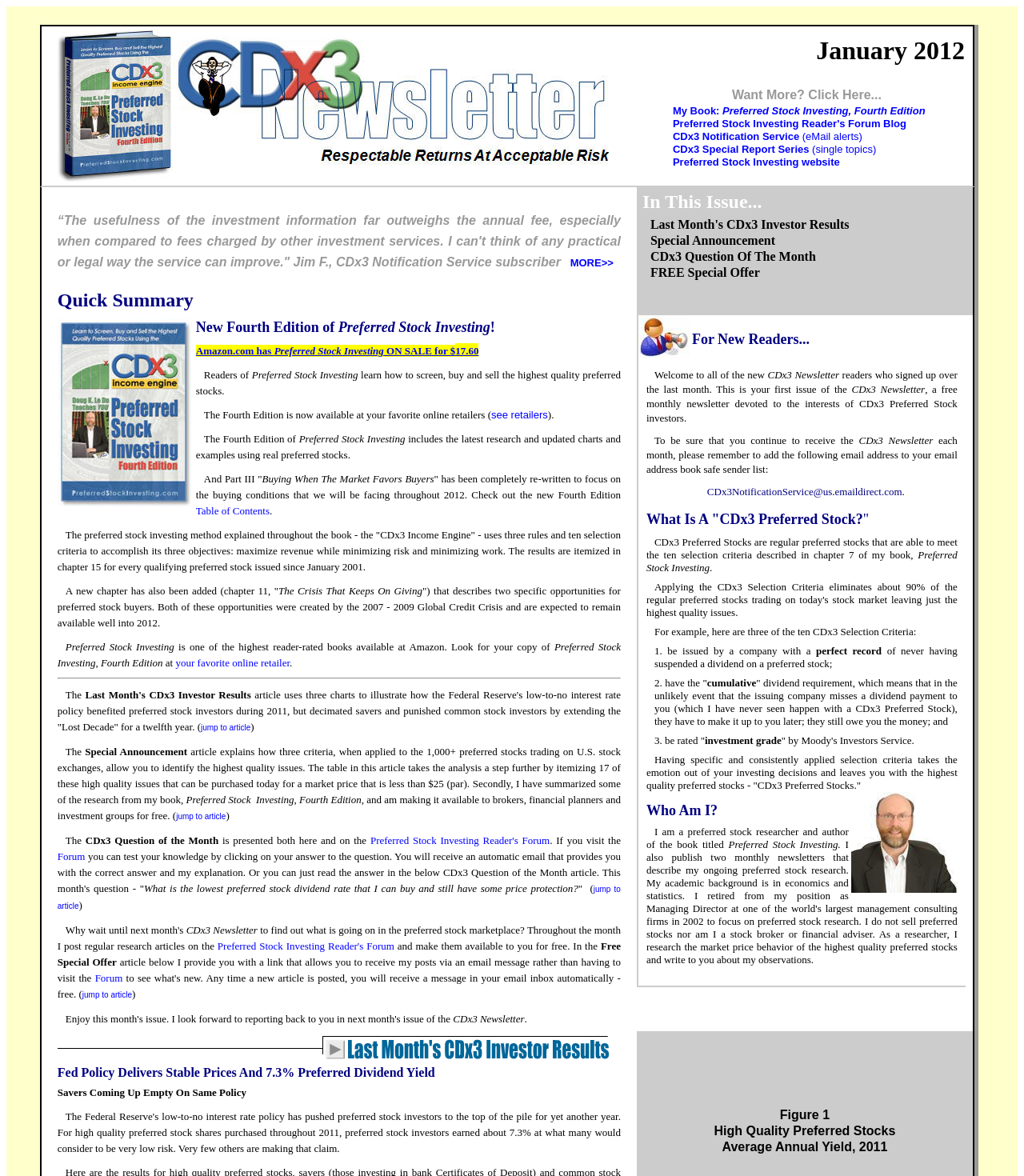Identify the bounding box coordinates of the section to be clicked to complete the task described by the following instruction: "Jump to the 'CDx3 Question of the Month' article". The coordinates should be four float numbers between 0 and 1, formatted as [left, top, right, bottom].

[0.635, 0.212, 0.797, 0.224]